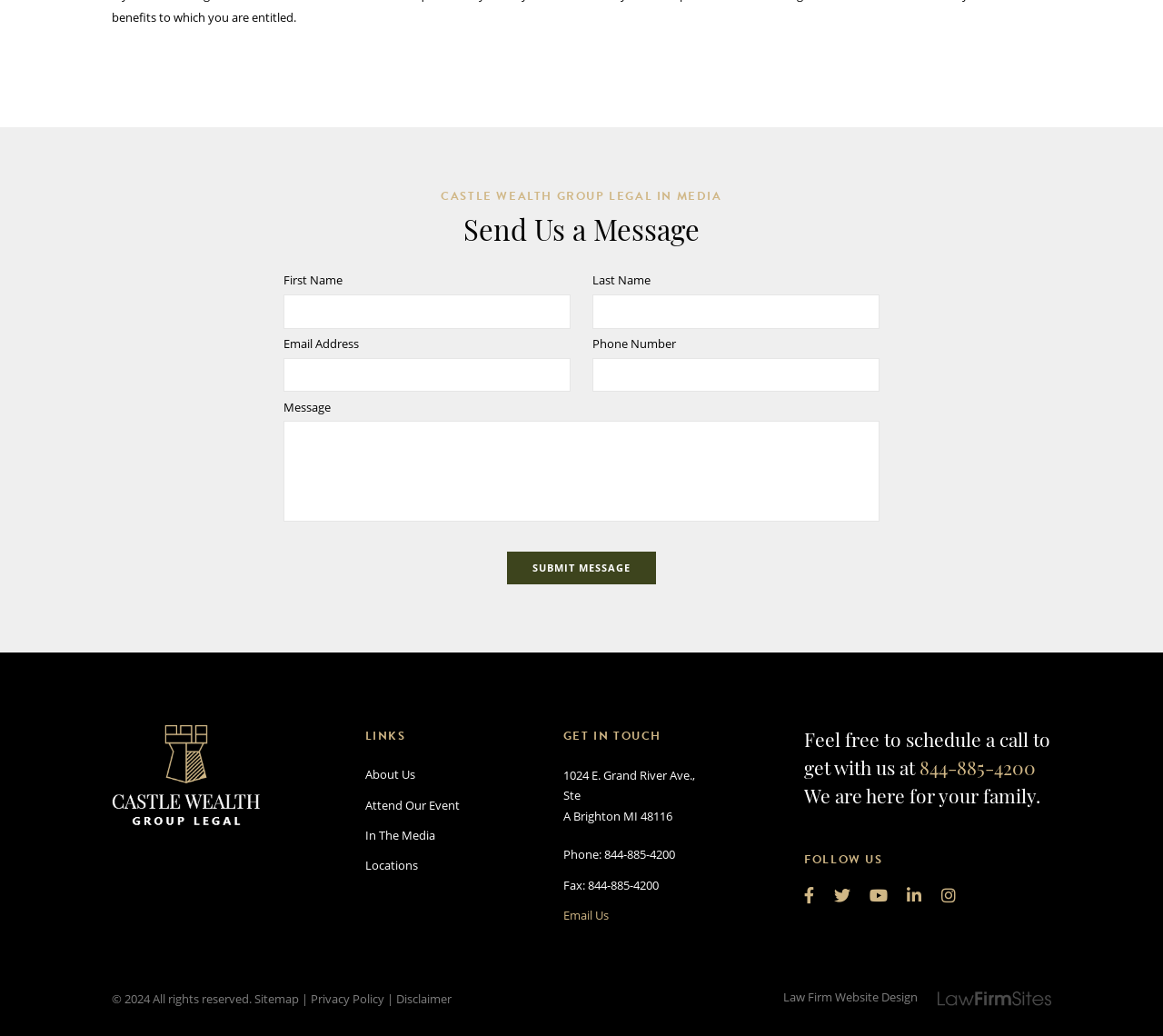How many social media links are there?
Please provide a full and detailed response to the question.

There are five social media links, represented by icons, located at the bottom of the webpage under the 'FOLLOW US' heading.